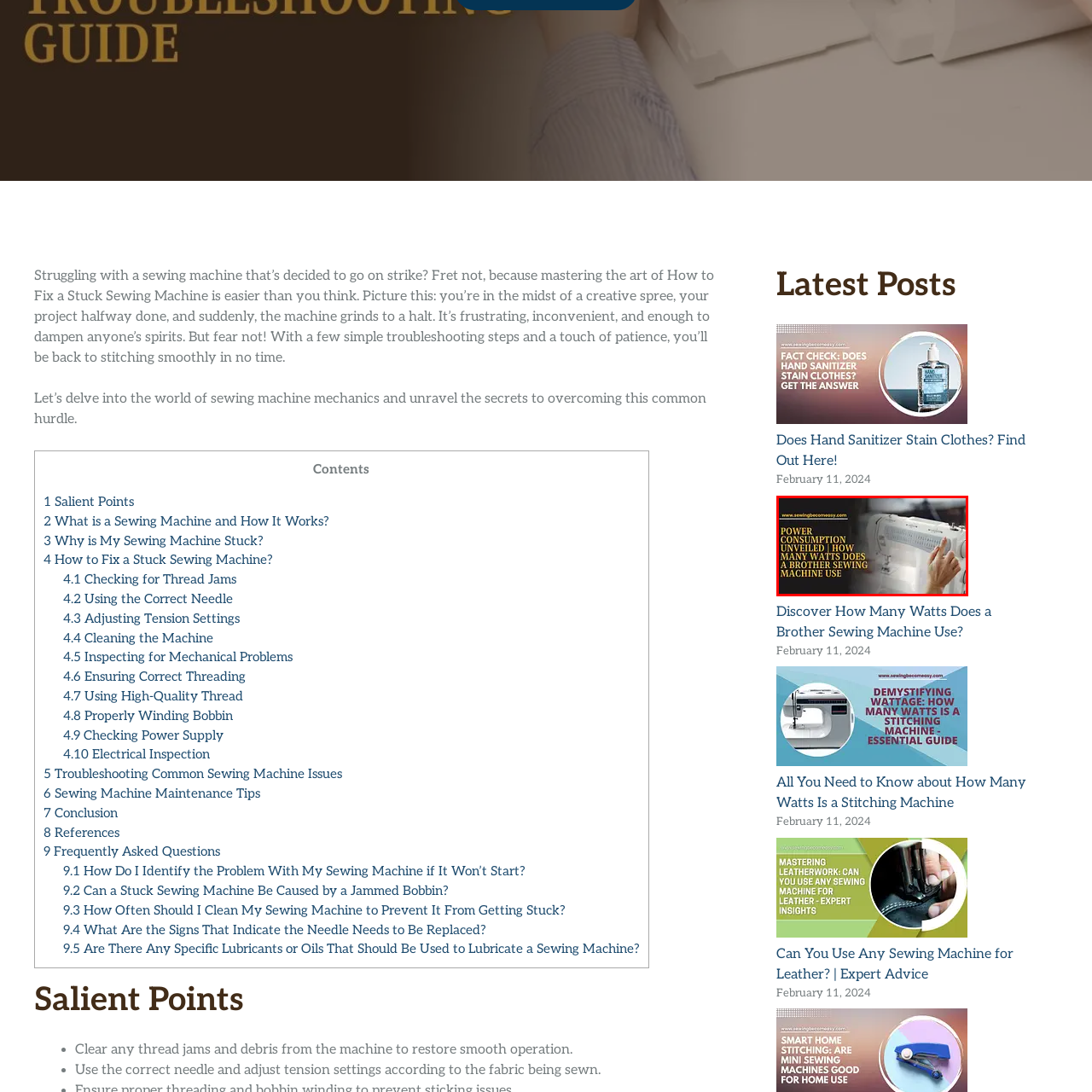What is the person's hand doing in the image? Inspect the image encased in the red bounding box and answer using only one word or a brief phrase.

Adjusting the machine